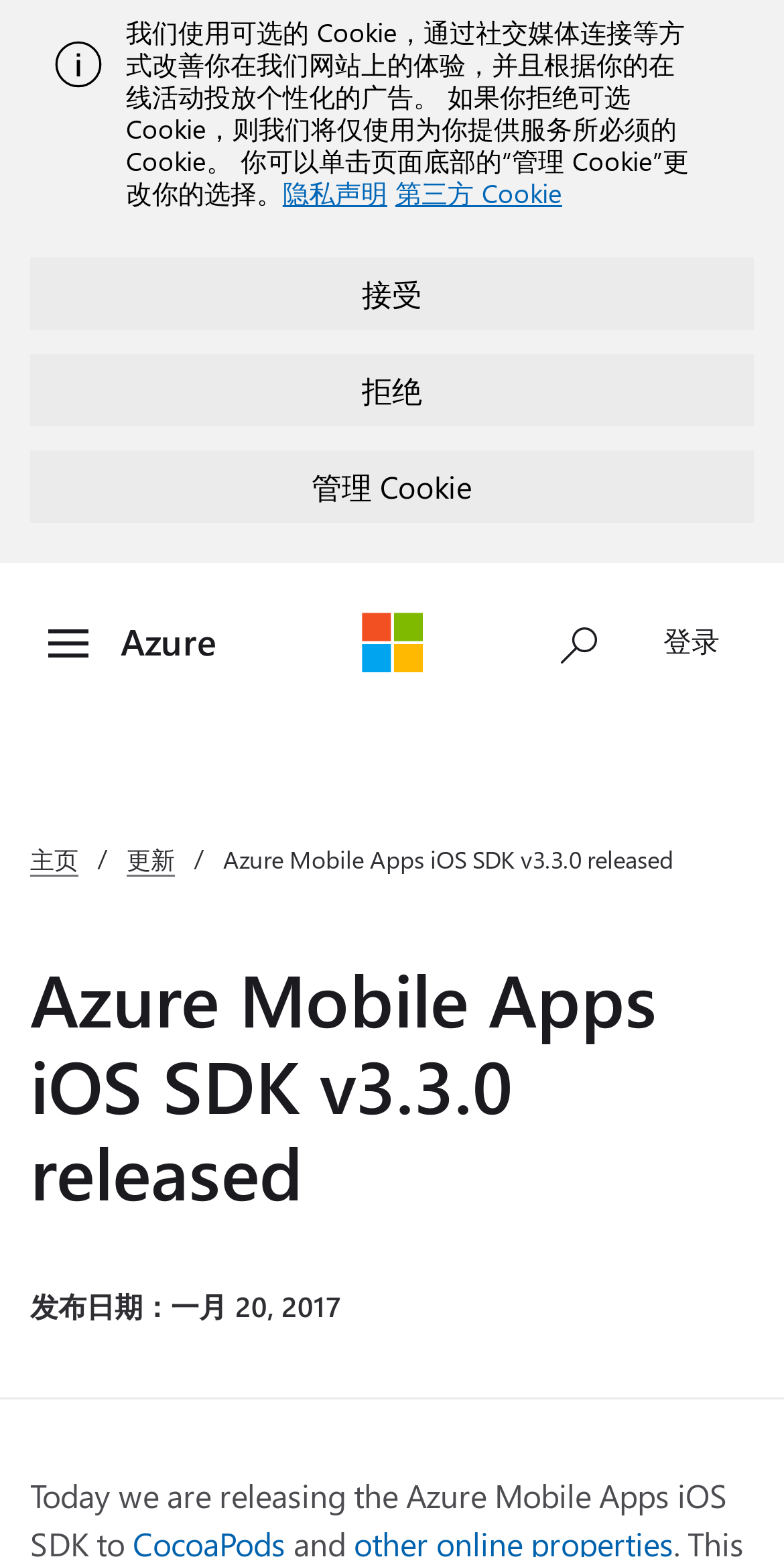When was the Azure Mobile Apps iOS SDK released?
From the screenshot, provide a brief answer in one word or phrase.

January 20, 2017